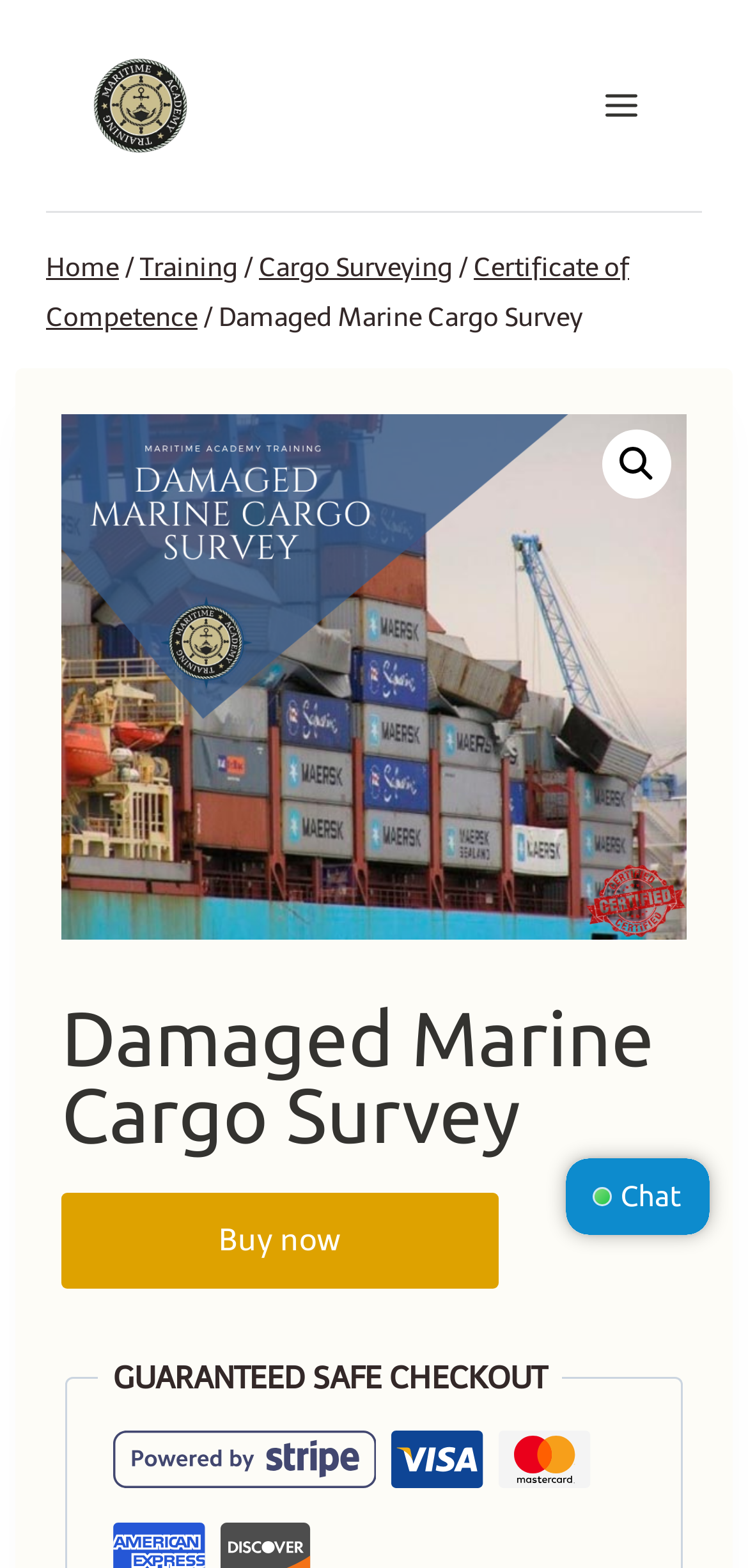Respond to the question below with a concise word or phrase:
What is the topic of the main content on the webpage?

Damaged Marine Cargo Survey